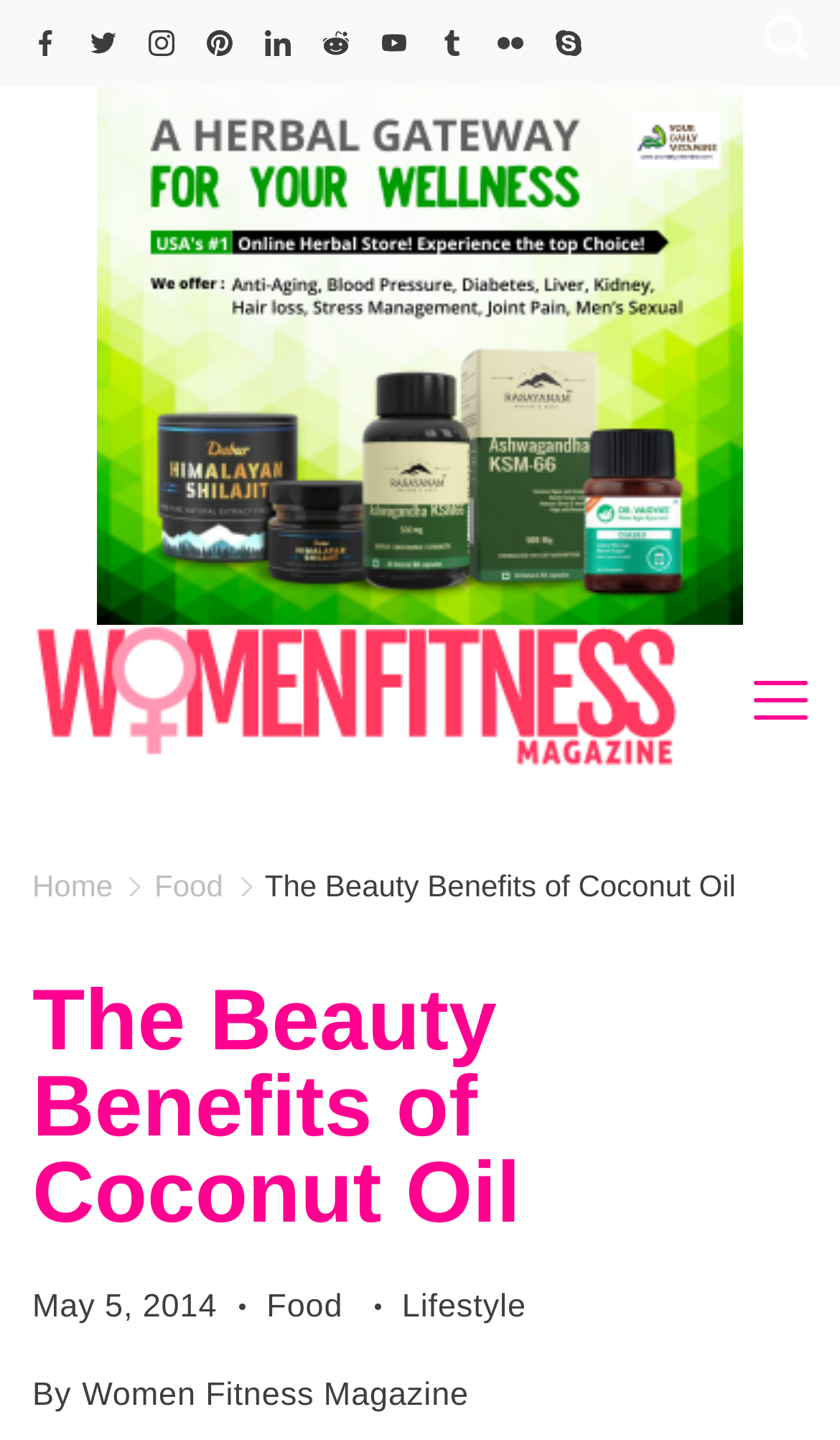Can you specify the bounding box coordinates of the area that needs to be clicked to fulfill the following instruction: "Go to Home page"?

[0.038, 0.603, 0.134, 0.627]